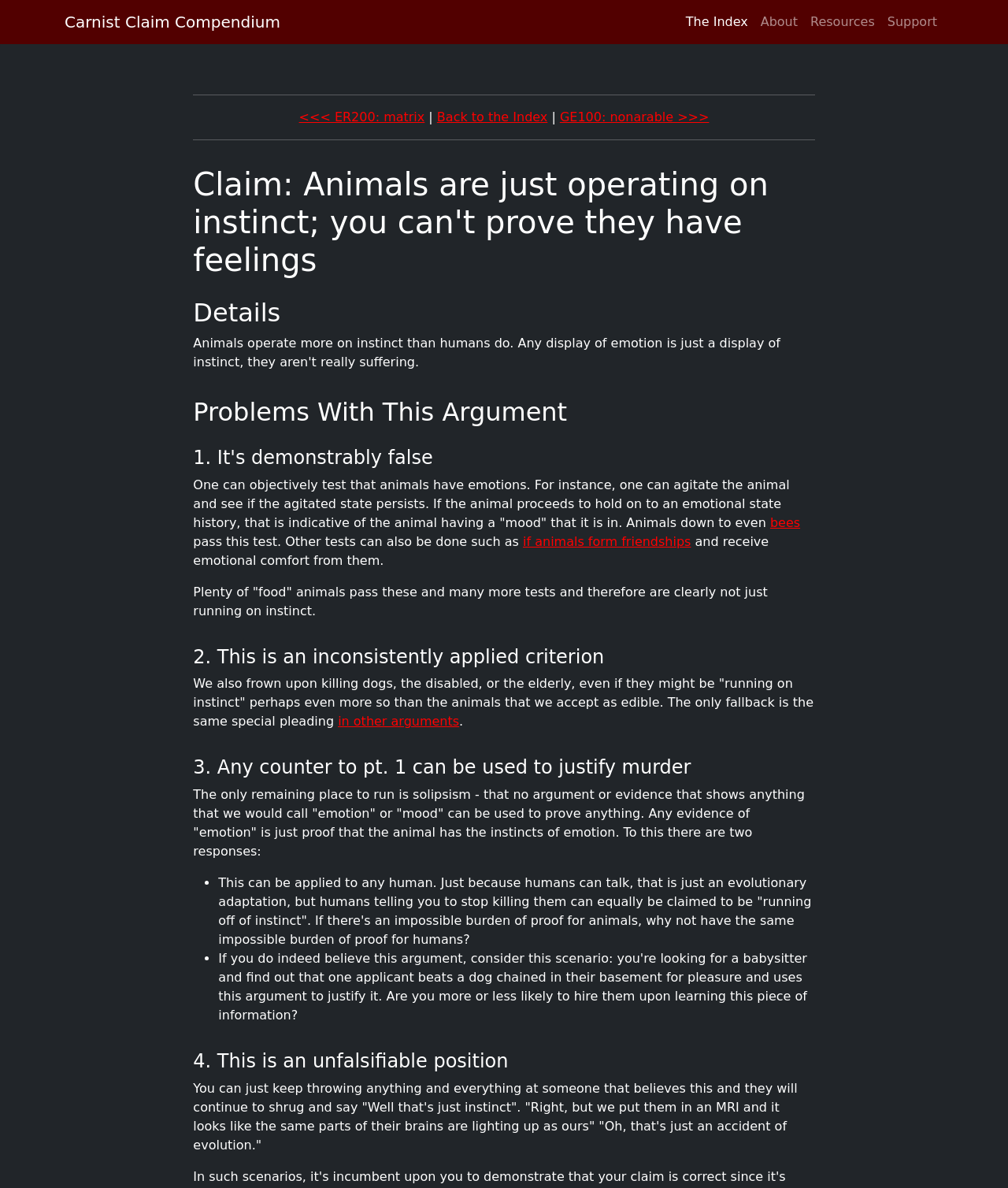Please locate and retrieve the main header text of the webpage.

Claim: Animals are just operating on instinct; you can't prove they have feelings